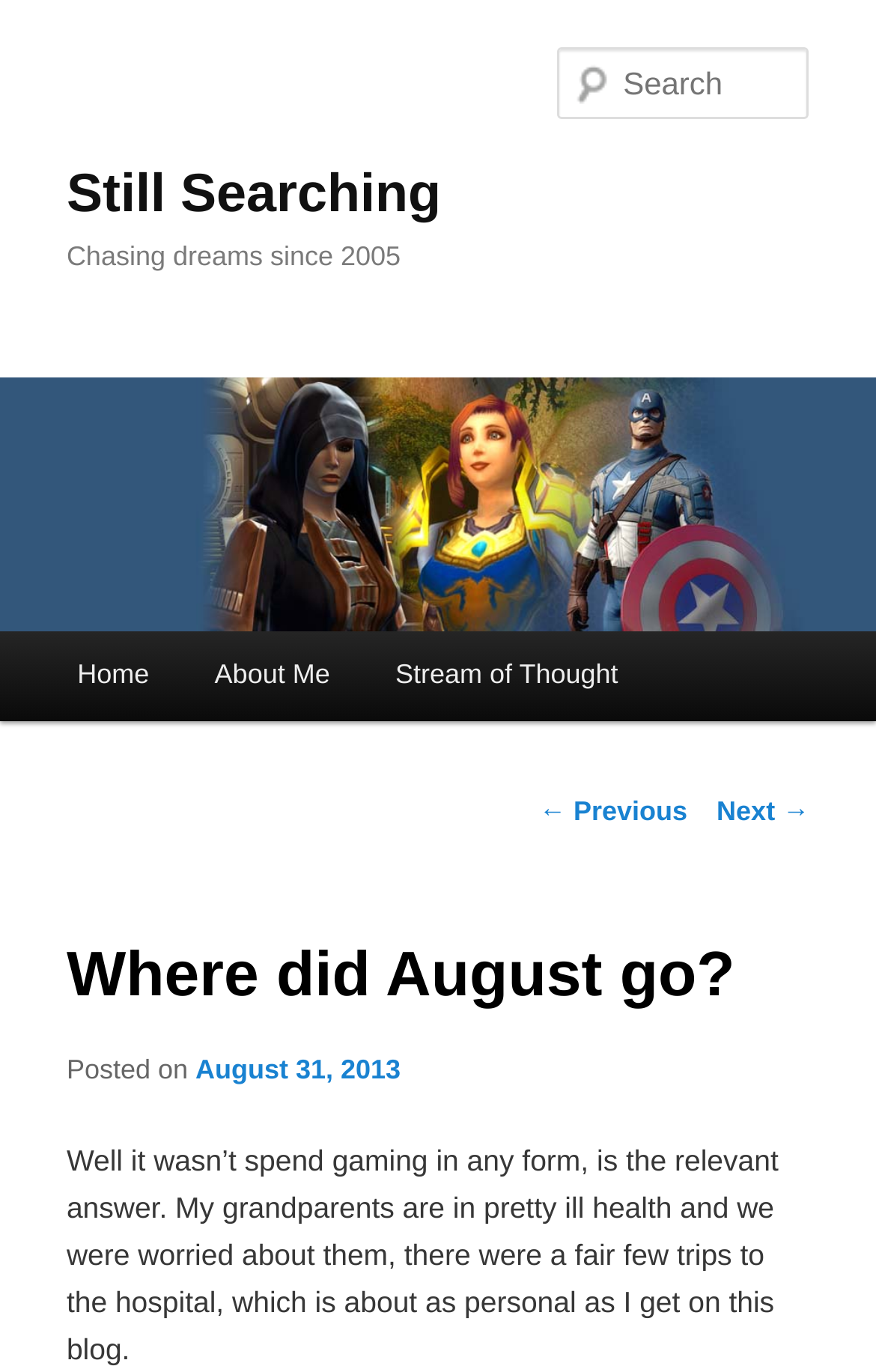Determine the coordinates of the bounding box that should be clicked to complete the instruction: "Go to the 'About Me' page". The coordinates should be represented by four float numbers between 0 and 1: [left, top, right, bottom].

[0.208, 0.46, 0.414, 0.525]